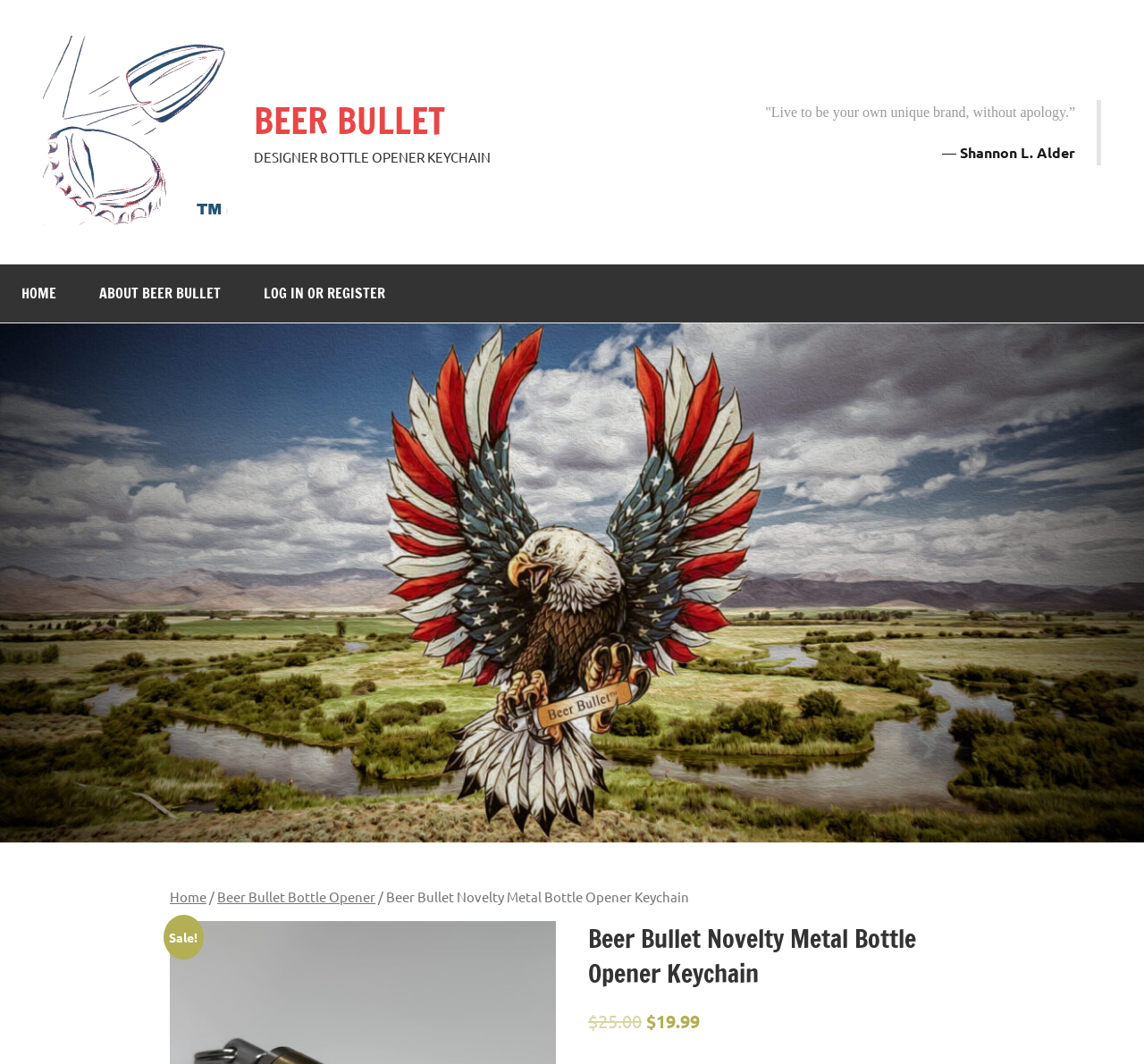Determine the bounding box for the HTML element described here: "Log in or Register". The coordinates should be given as [left, top, right, bottom] with each number being a float between 0 and 1.

[0.212, 0.249, 0.355, 0.303]